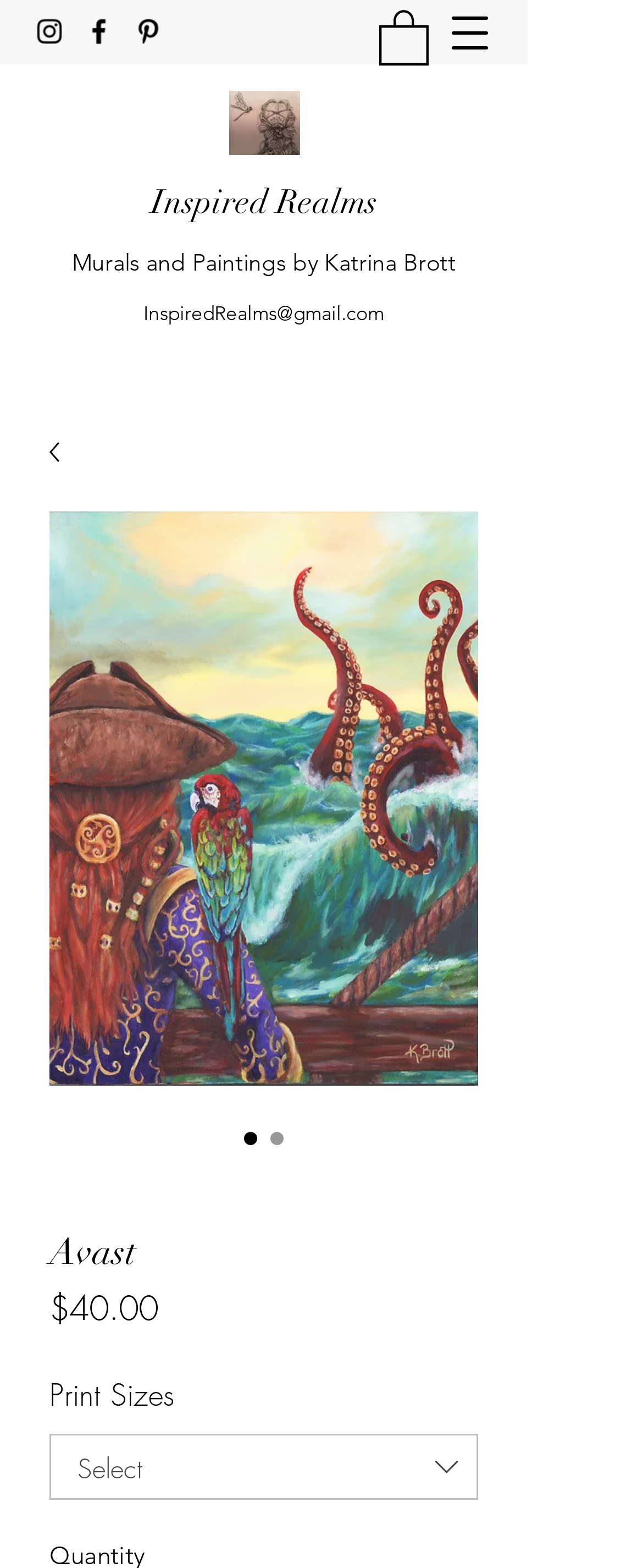What is the email address of the artist?
Please provide a single word or phrase as your answer based on the image.

InspiredRealms@gmail.com